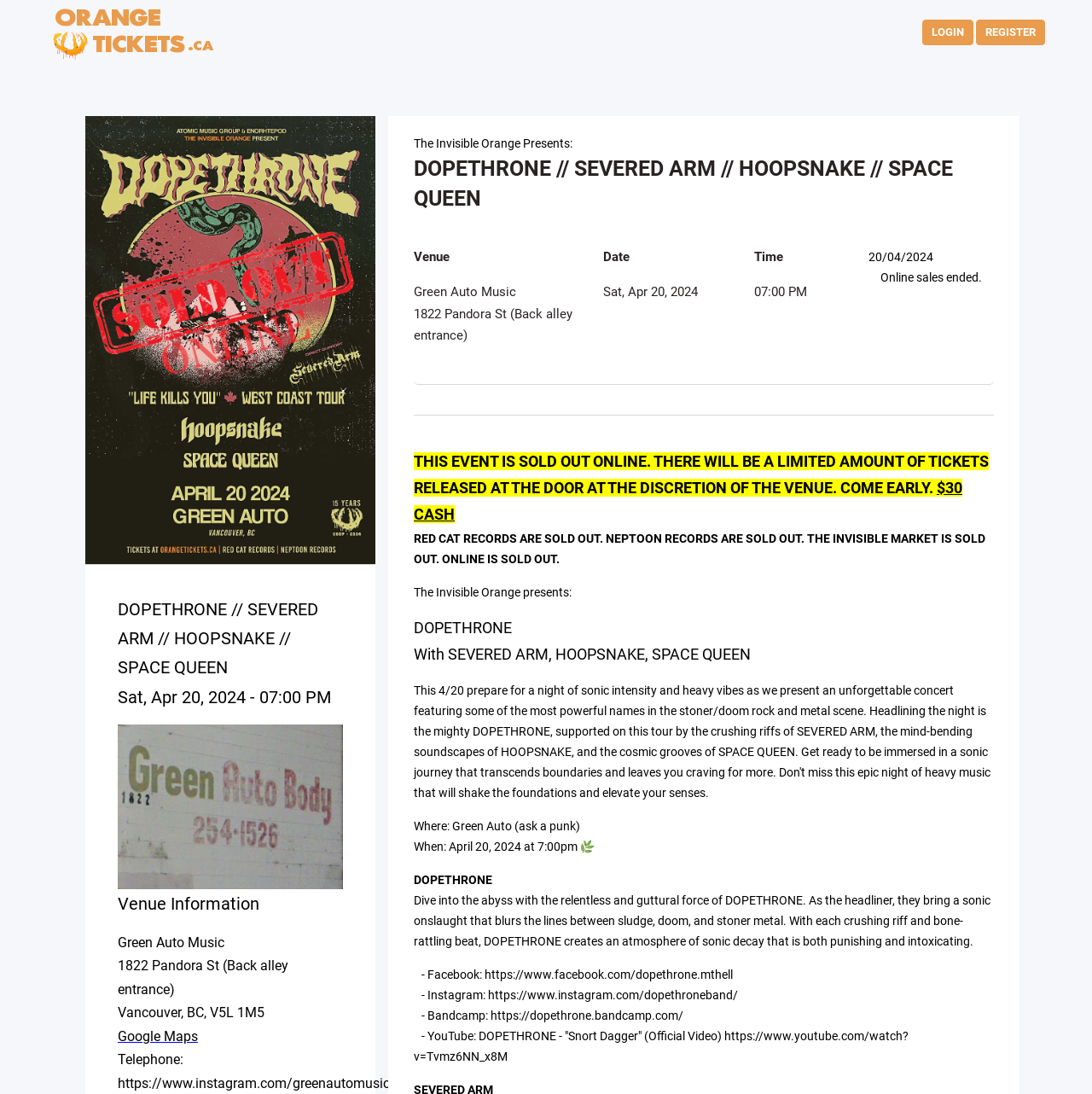How much are the tickets at the door?
Based on the image content, provide your answer in one word or a short phrase.

$30 CASH